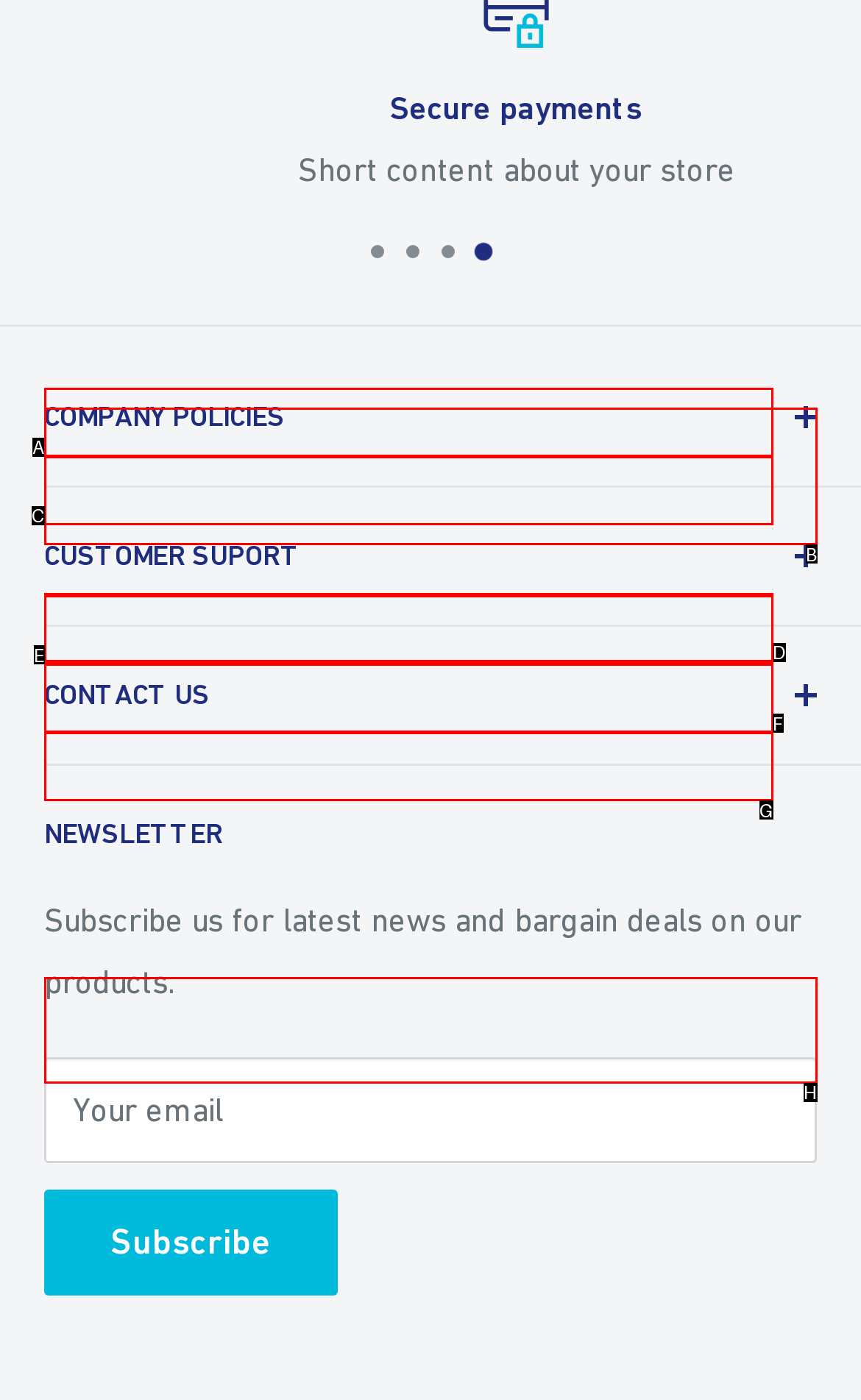Refer to the element description: Help & FAQs and identify the matching HTML element. State your answer with the appropriate letter.

F